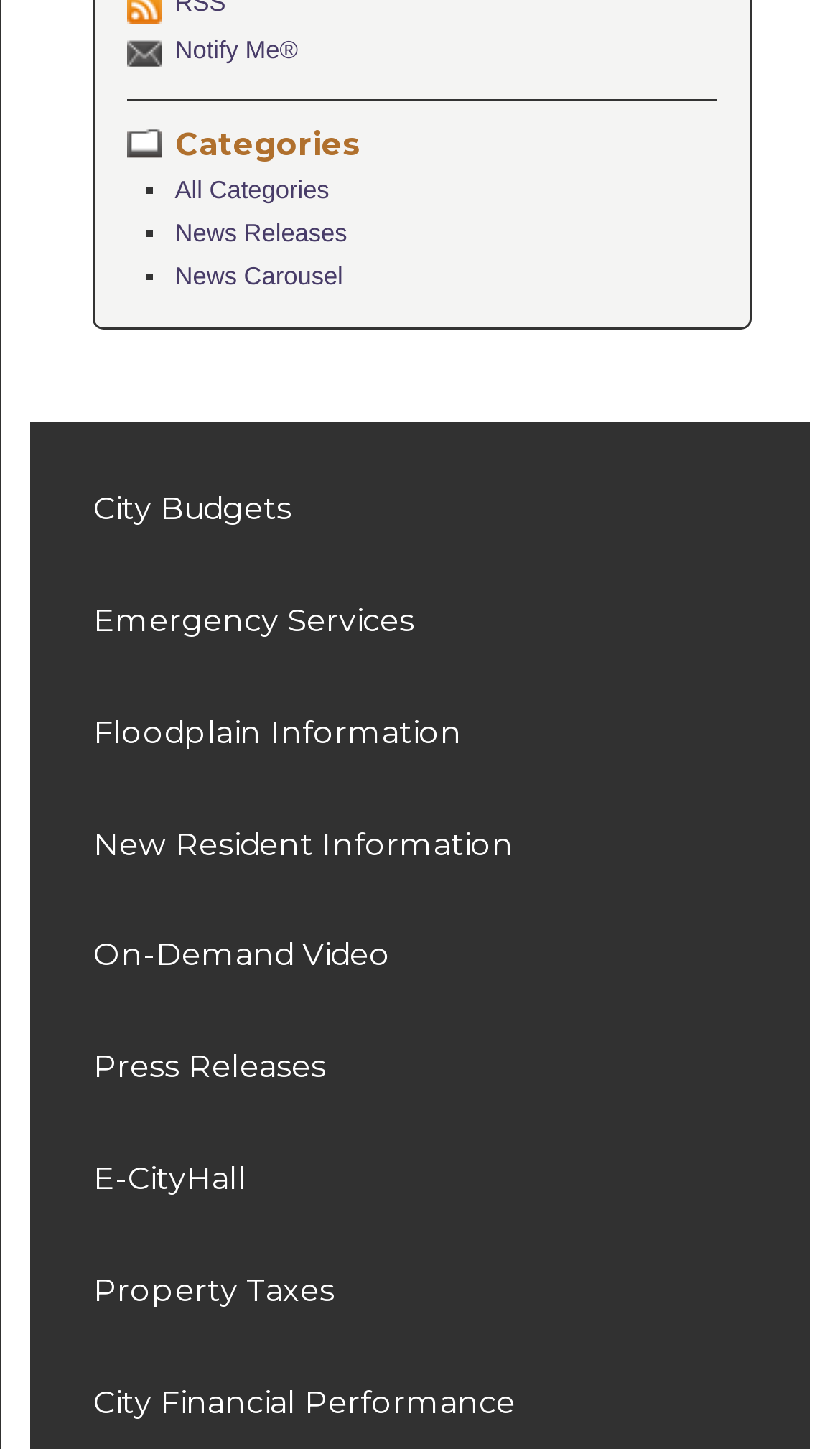Locate the UI element that matches the description E-CityHall in the webpage screenshot. Return the bounding box coordinates in the format (top-left x, top-left y, bottom-right x, bottom-right y), with values ranging from 0 to 1.

[0.037, 0.775, 0.963, 0.852]